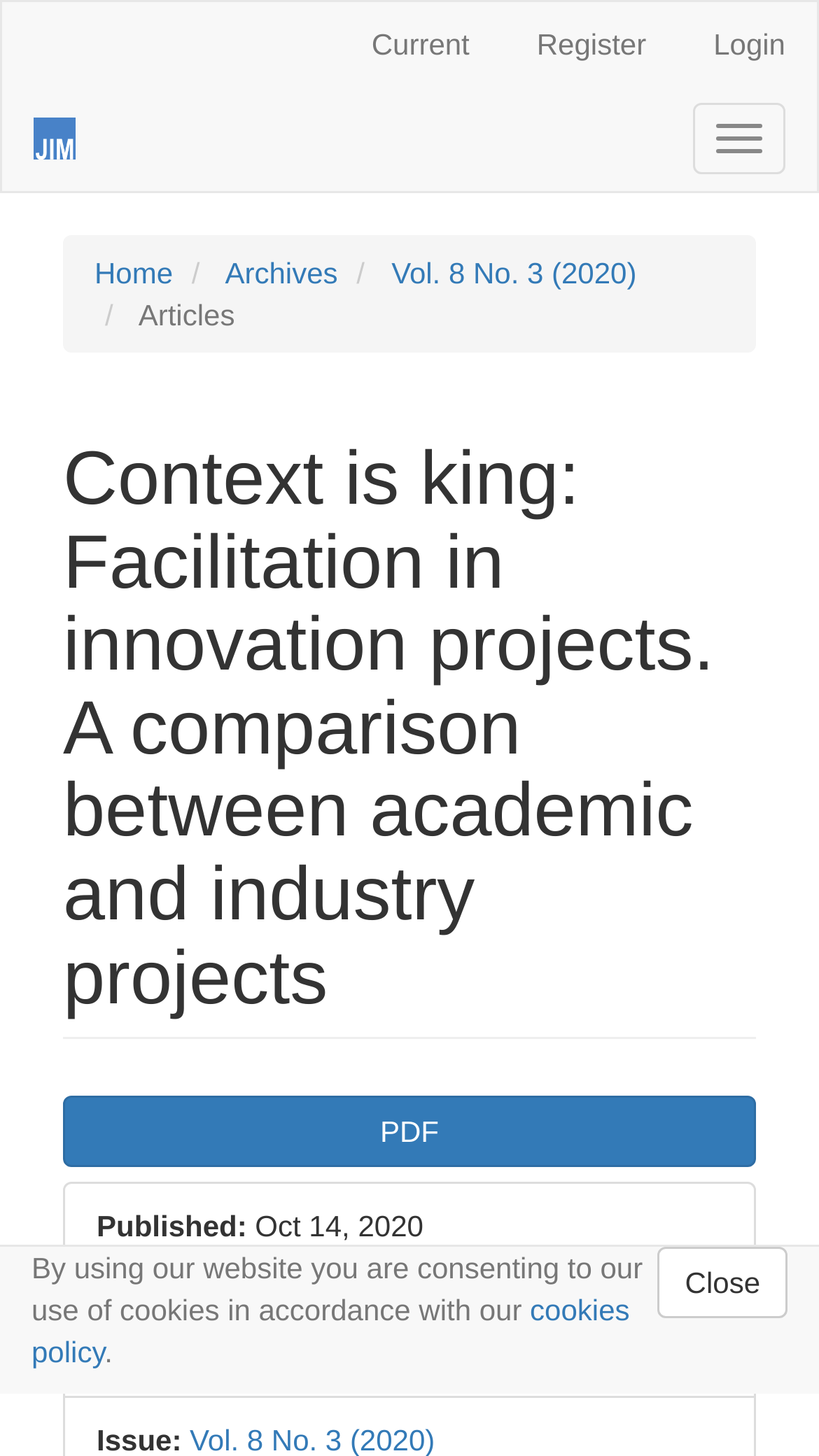Answer the question in one word or a short phrase:
What is the publication date of the article?

Oct 14, 2020